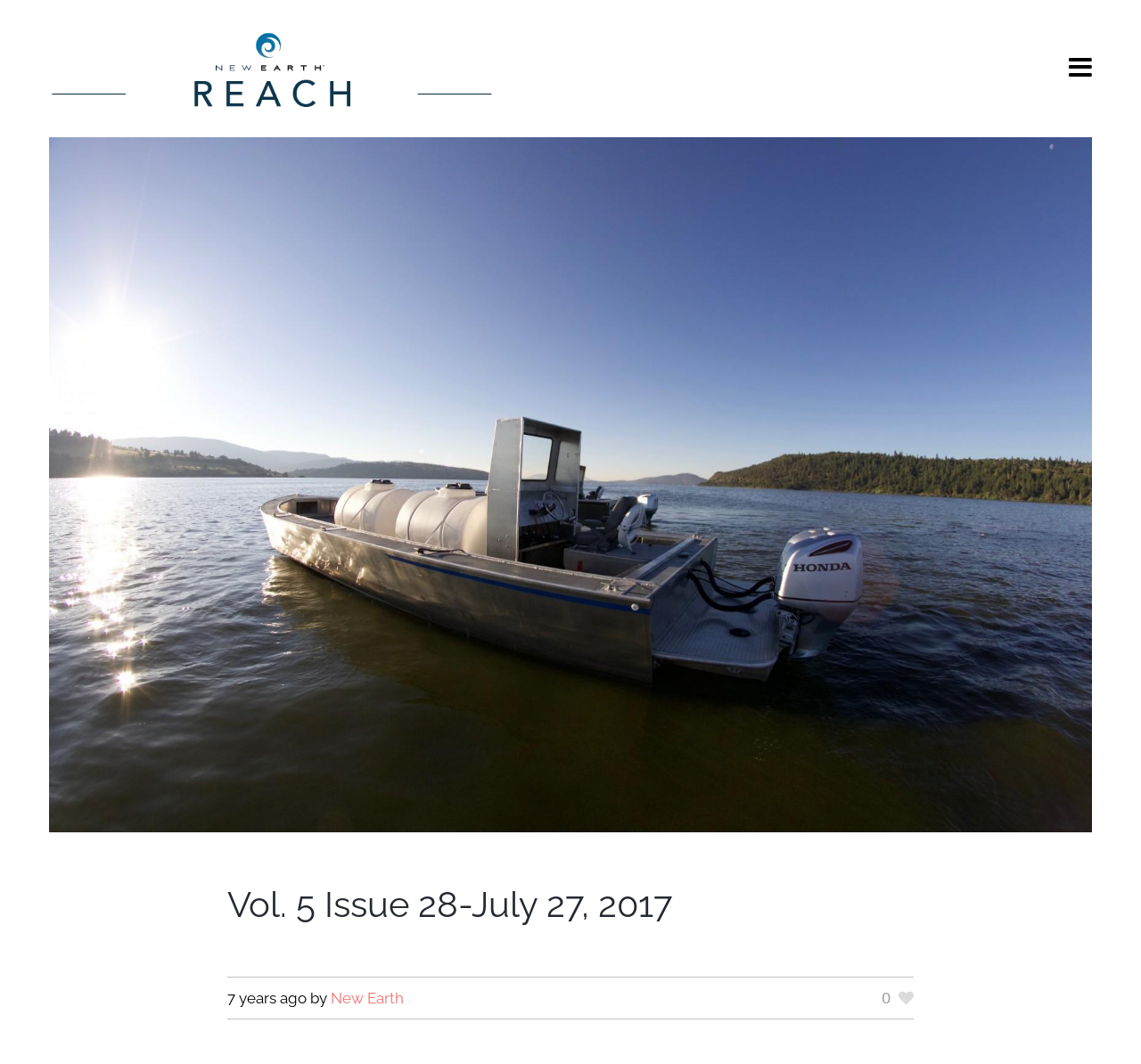Bounding box coordinates should be in the format (top-left x, top-left y, bottom-right x, bottom-right y) and all values should be floating point numbers between 0 and 1. Determine the bounding box coordinate for the UI element described as: 0

[0.773, 0.927, 0.801, 0.949]